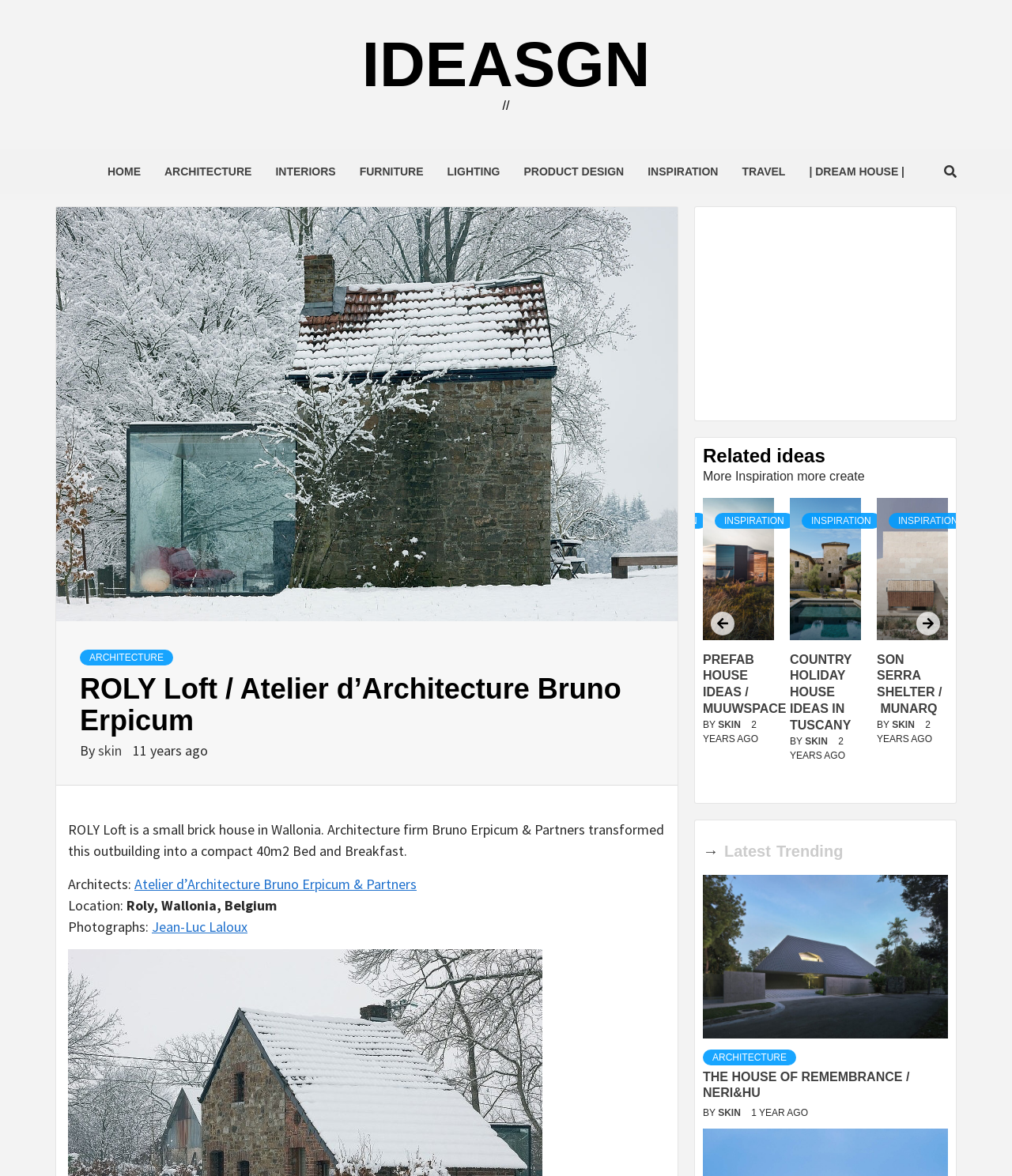Please identify the bounding box coordinates of the area that needs to be clicked to fulfill the following instruction: "Click on the HOME link."

[0.095, 0.126, 0.151, 0.165]